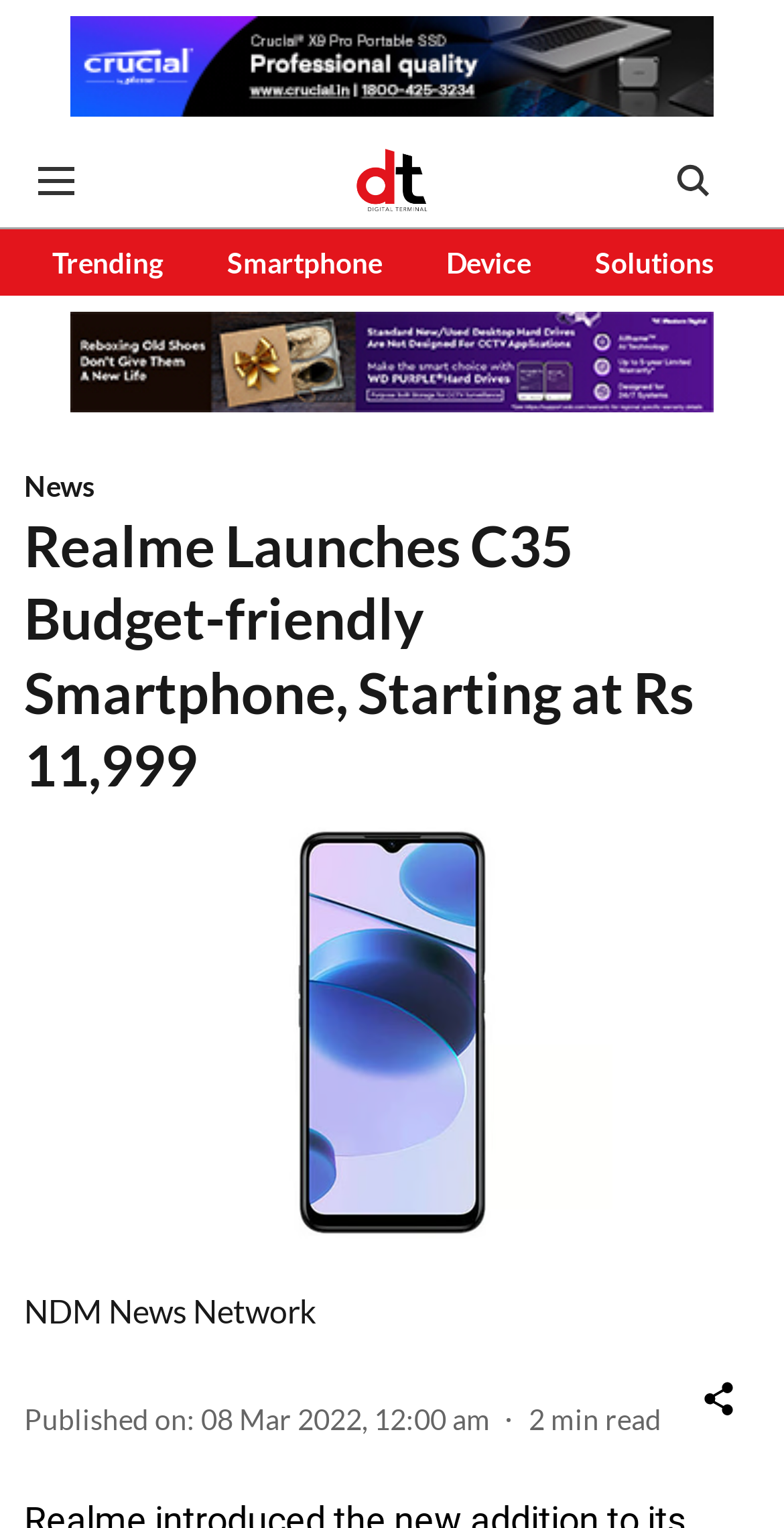Based on the element description "parent_node: Subscribe", predict the bounding box coordinates of the UI element.

None